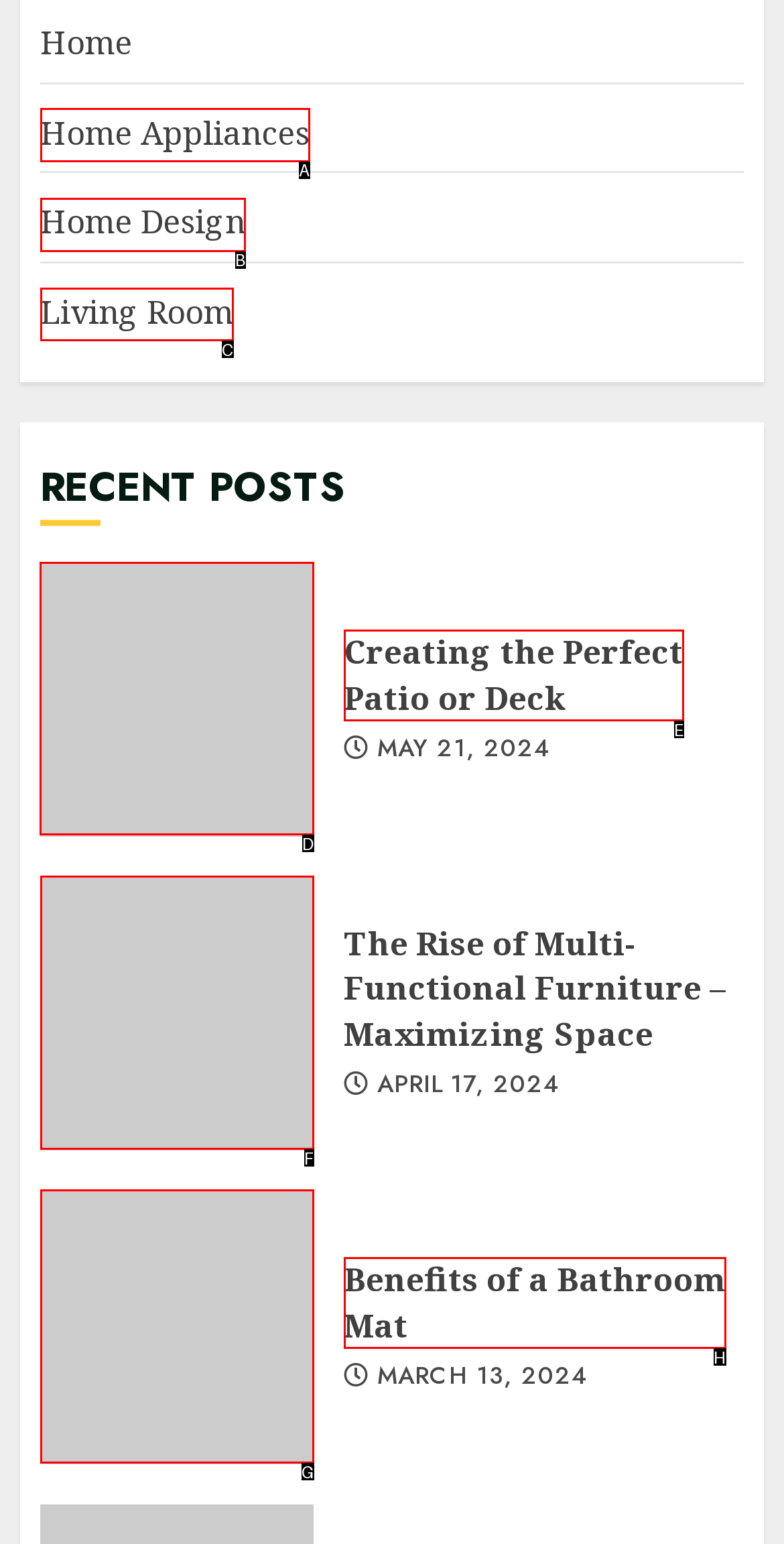Determine which HTML element I should select to execute the task: Go to the next page
Reply with the corresponding option's letter from the given choices directly.

None